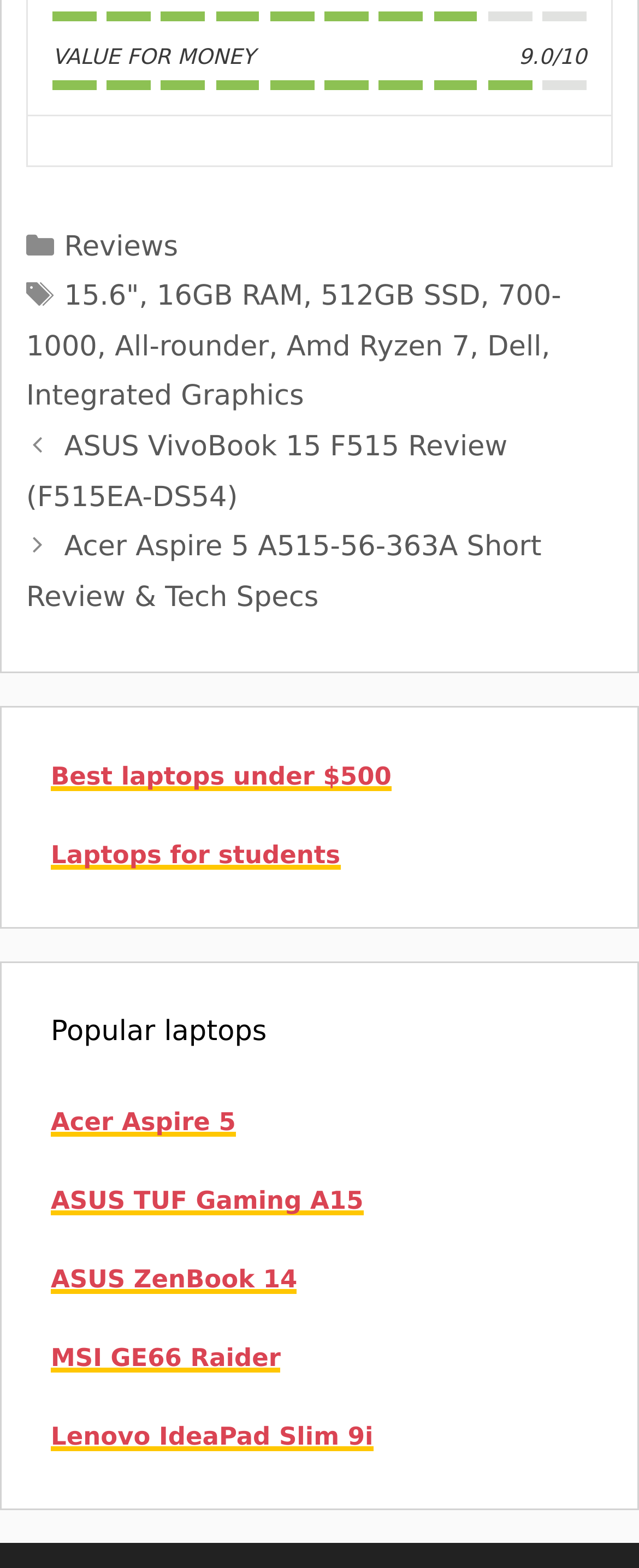Give a succinct answer to this question in a single word or phrase: 
How many laptops are listed under 'Popular laptops'?

5